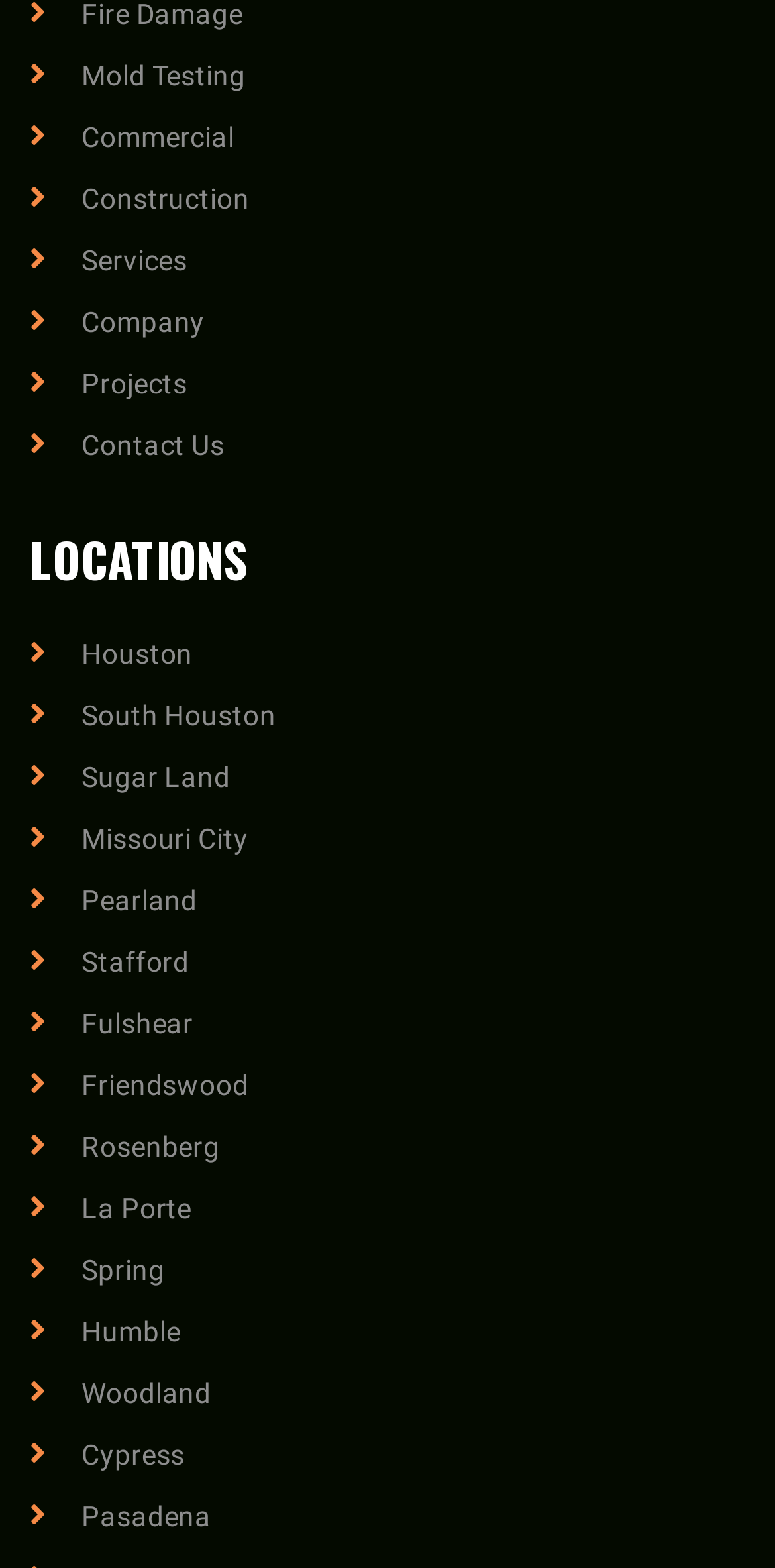Identify and provide the bounding box for the element described by: "Rosenberg".

[0.038, 0.714, 0.962, 0.747]